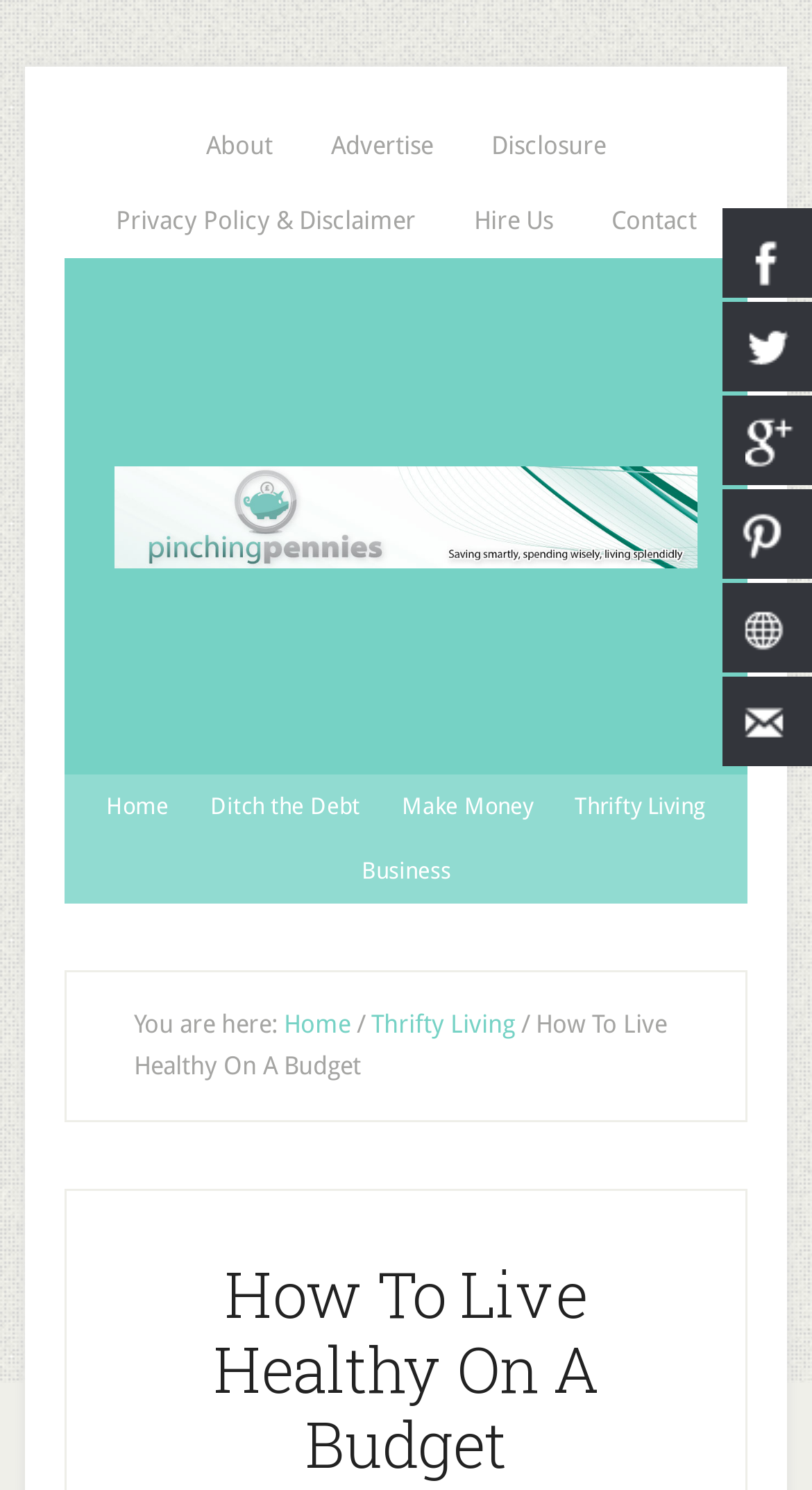Find the bounding box coordinates of the element's region that should be clicked in order to follow the given instruction: "Send an email to comercial@cagt.es". The coordinates should consist of four float numbers between 0 and 1, i.e., [left, top, right, bottom].

None